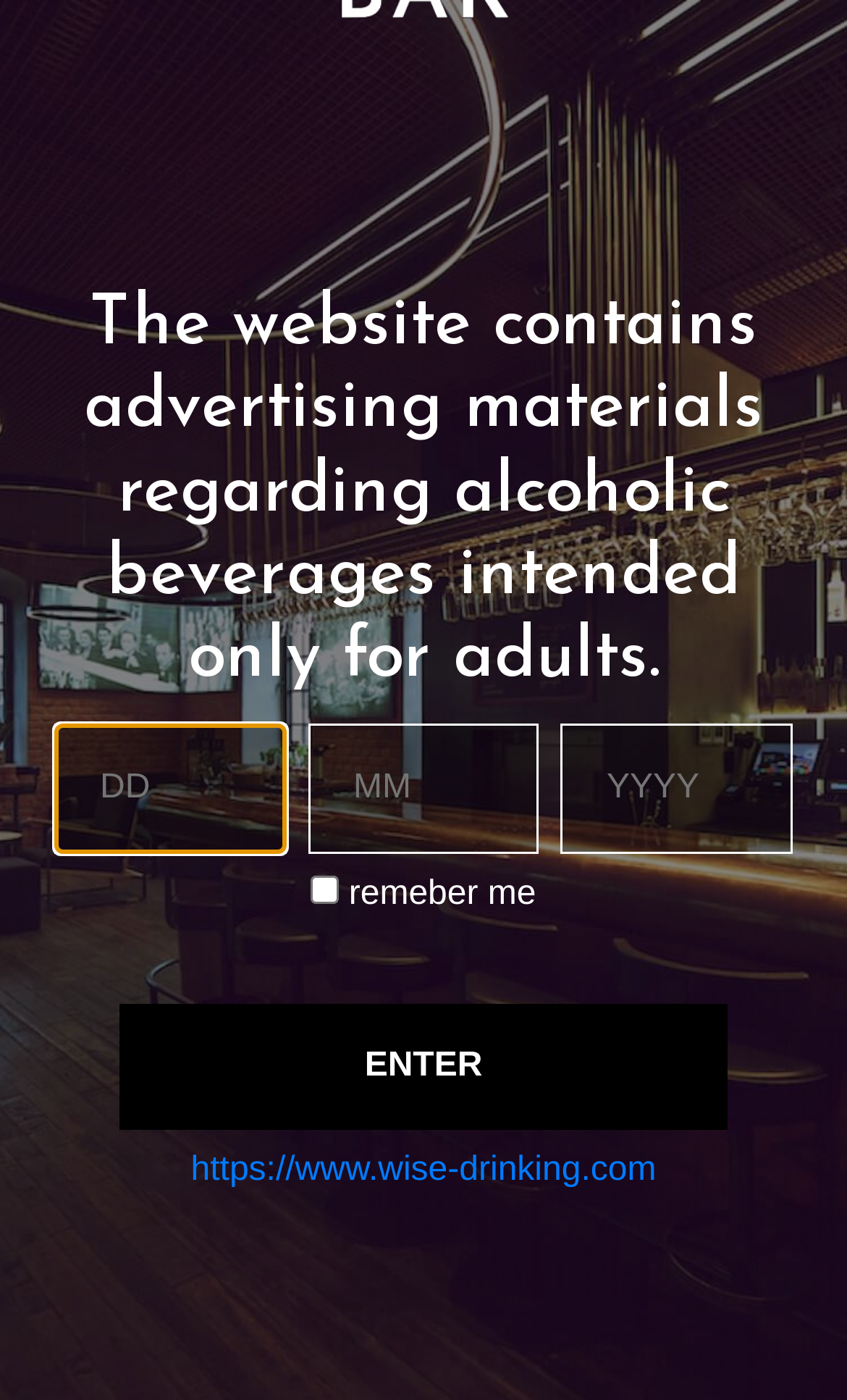How many social media links are there?
Provide a concise answer using a single word or phrase based on the image.

2